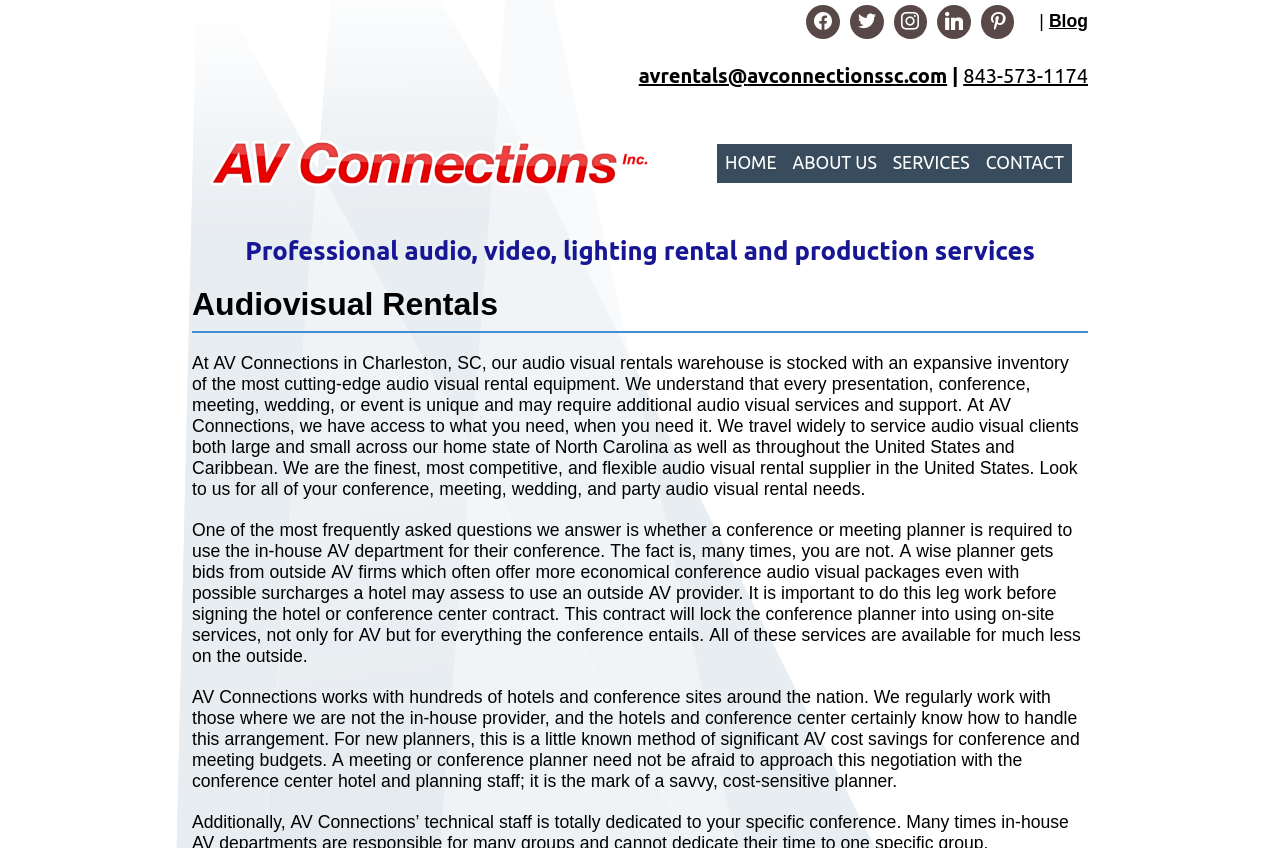What is the company name on the webpage?
From the image, respond with a single word or phrase.

AVConnections SC